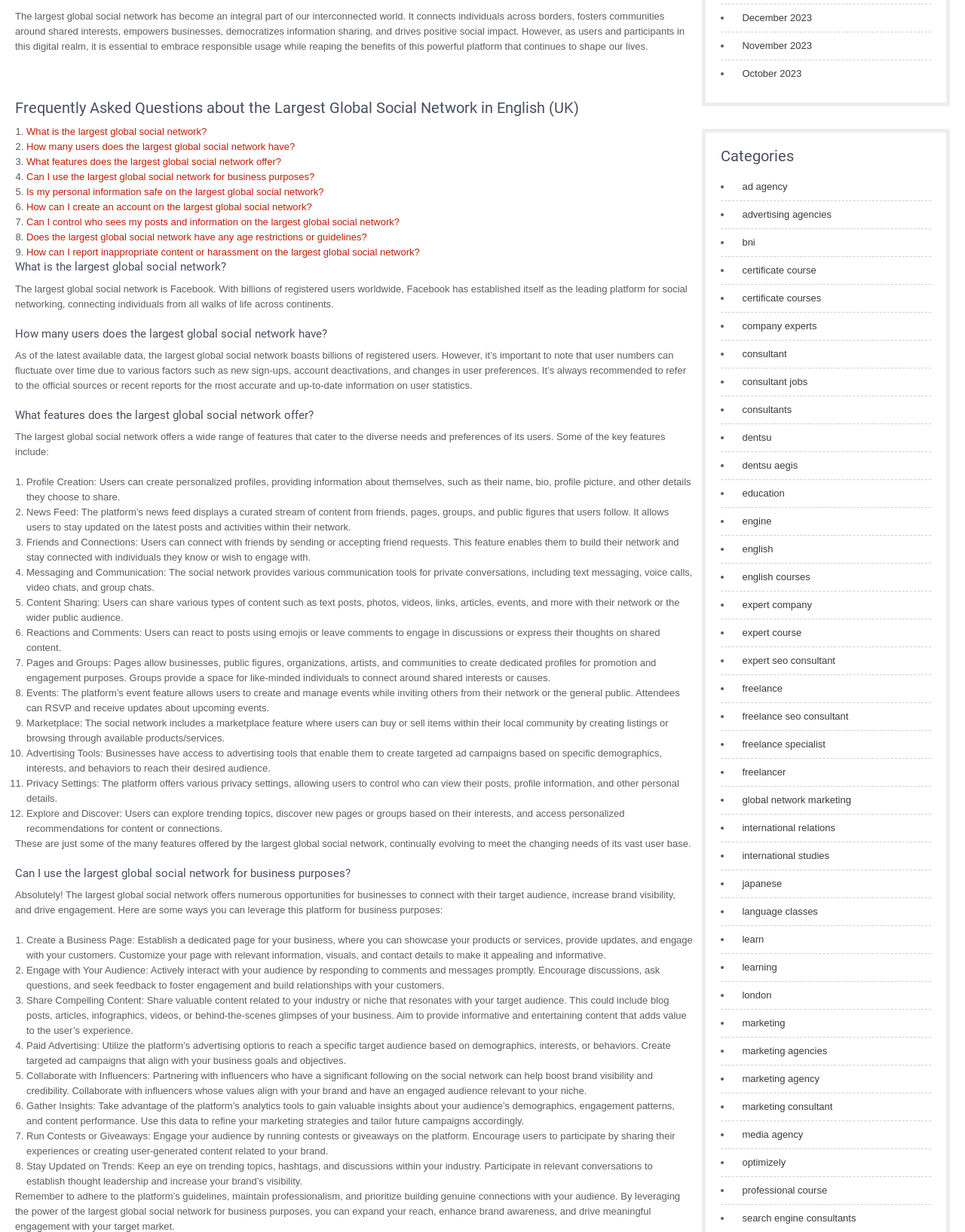How many ways are there to use the largest global social network for business purposes?
Identify the answer in the screenshot and reply with a single word or phrase.

8